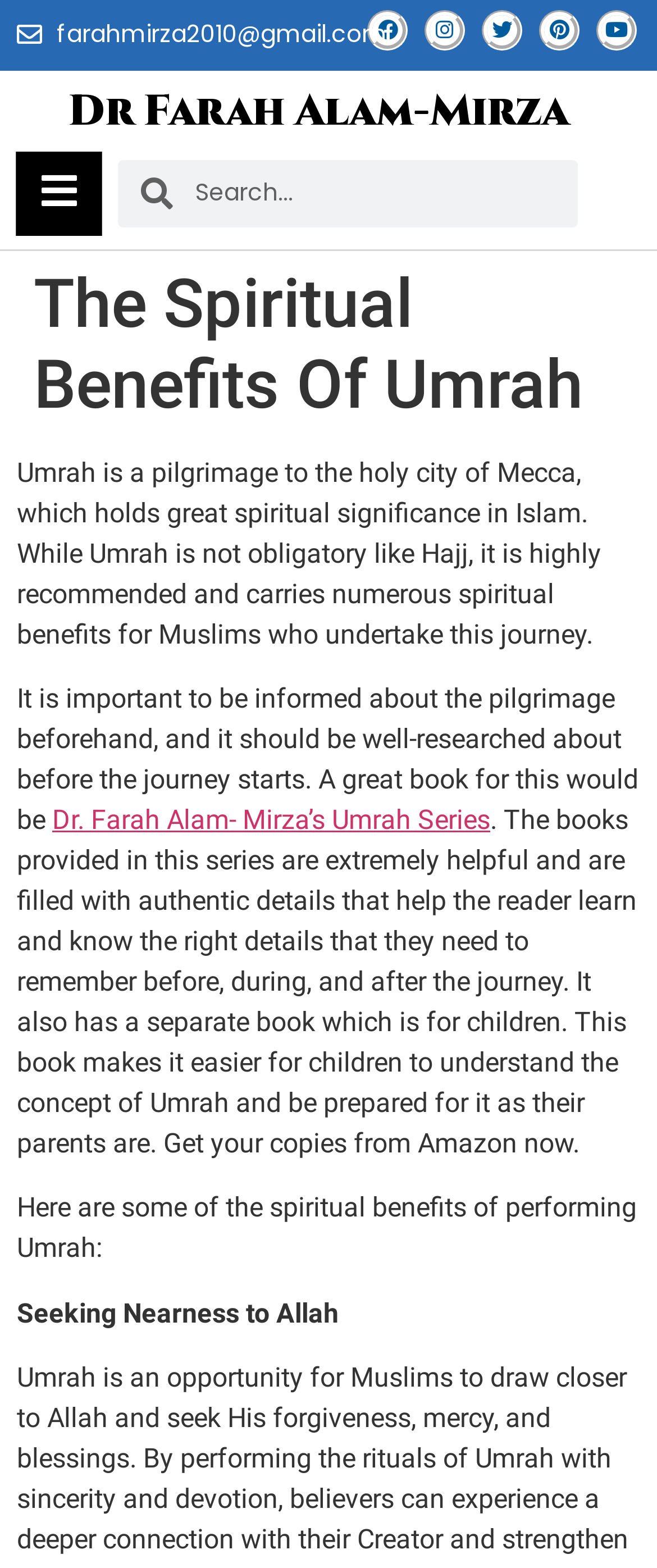Provide the bounding box coordinates for the area that should be clicked to complete the instruction: "Contact Dr Farah Alam-Mirza via email".

[0.026, 0.011, 0.589, 0.033]